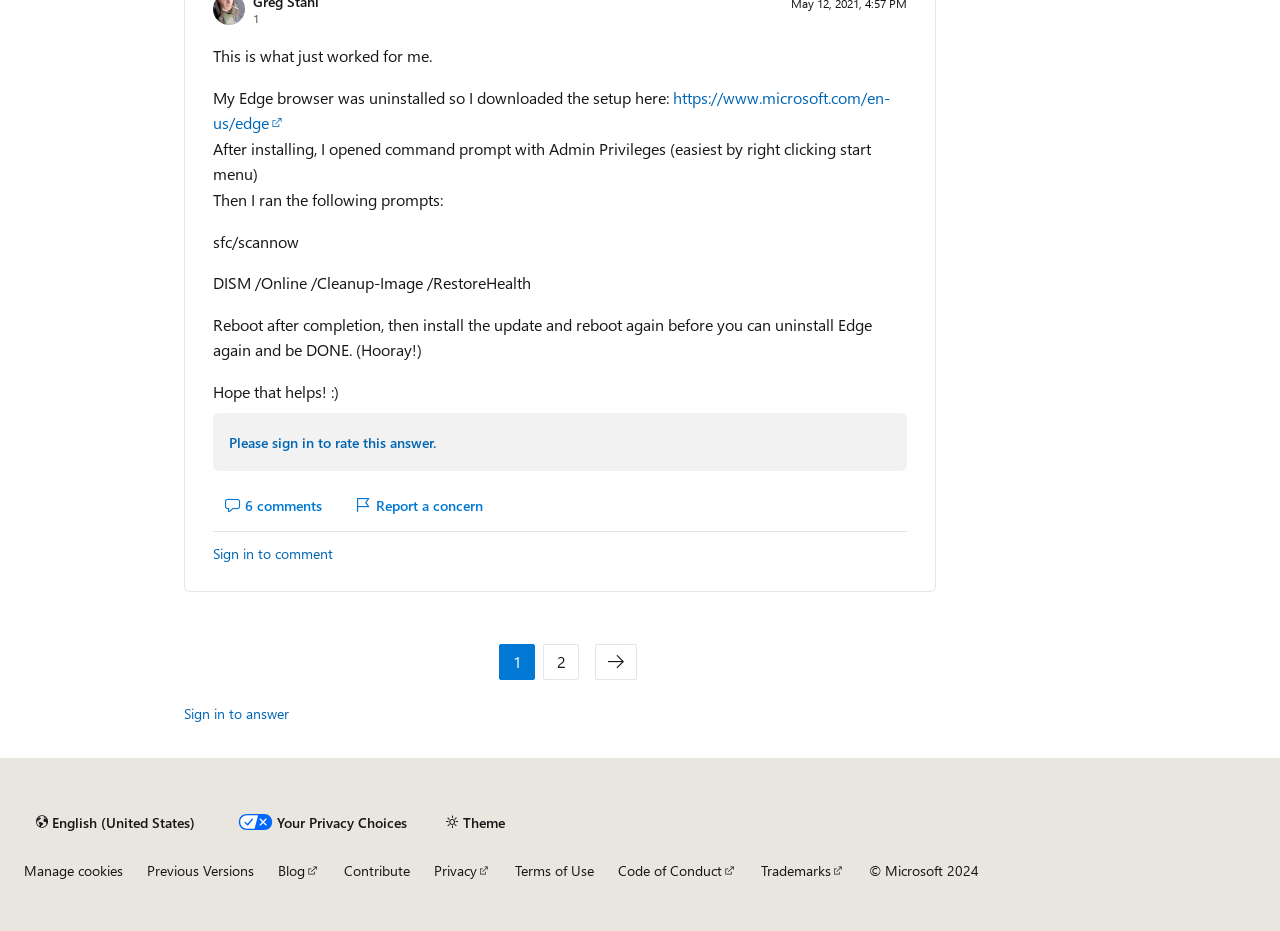Based on the description "Sign in to answer", find the bounding box of the specified UI element.

[0.144, 0.753, 0.226, 0.78]